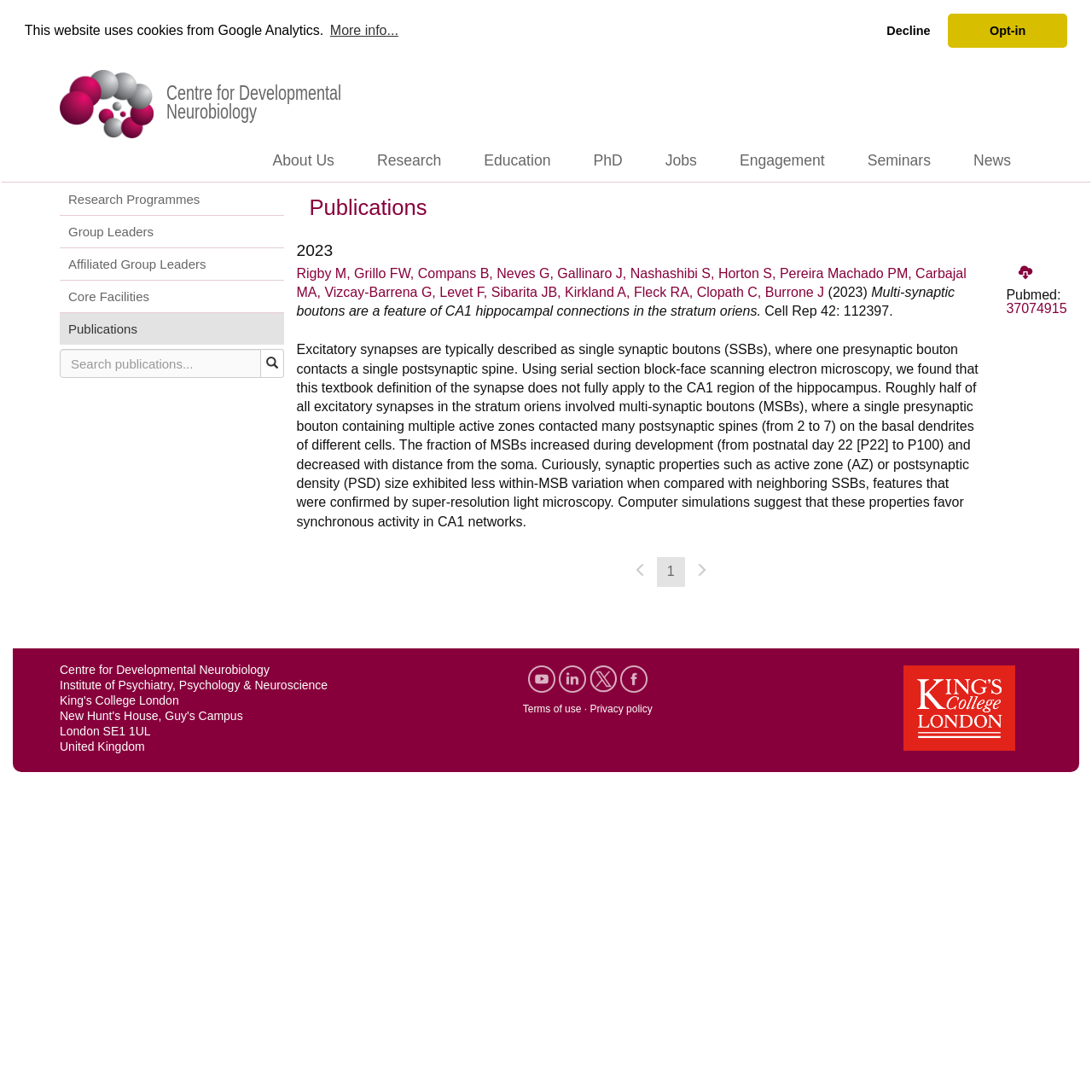Please identify the bounding box coordinates of the clickable area that will fulfill the following instruction: "Go to the next page". The coordinates should be in the format of four float numbers between 0 and 1, i.e., [left, top, right, bottom].

[0.626, 0.51, 0.658, 0.537]